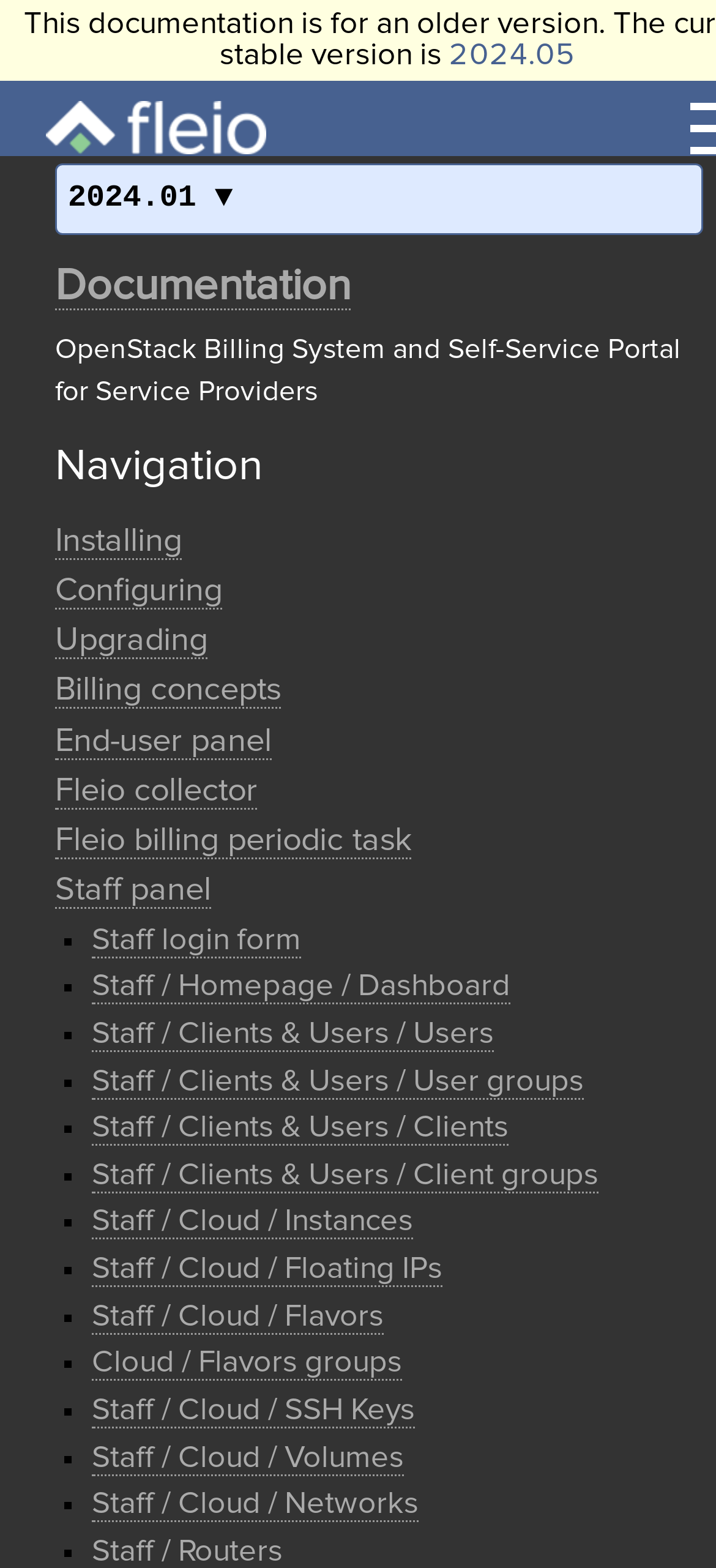Locate the bounding box coordinates of the clickable part needed for the task: "Select Fleio version for documentation".

[0.077, 0.104, 0.982, 0.15]